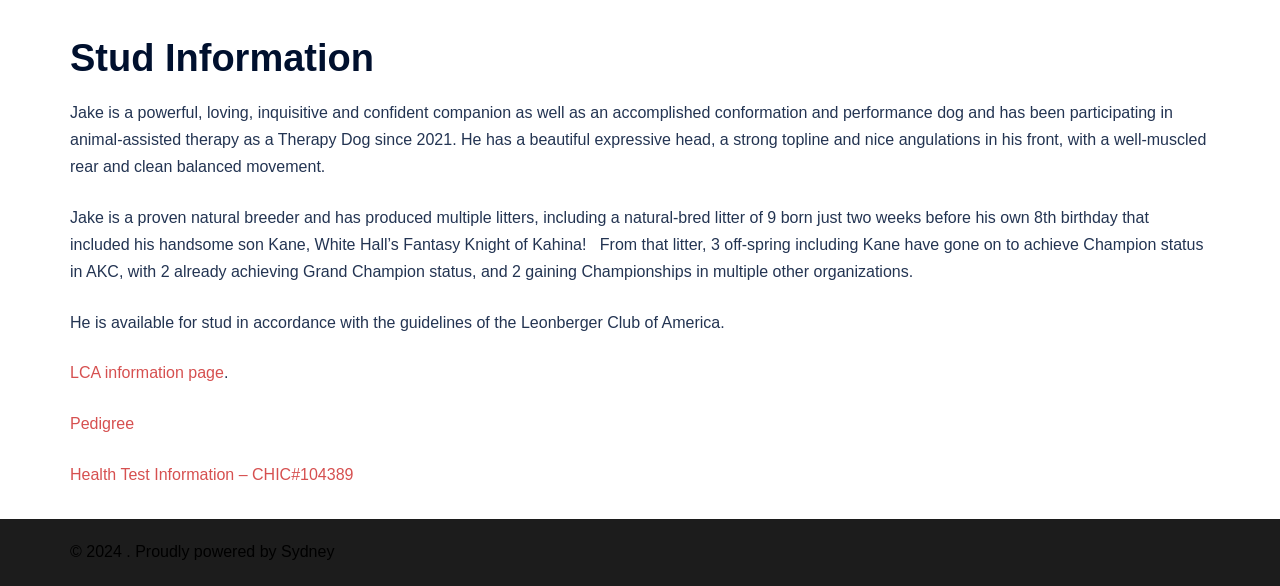Refer to the image and provide an in-depth answer to the question:
How many offspring of Jake have achieved Champion status?

According to the text, 3 offspring of Jake, including Kane, have gone on to achieve Champion status in AKC.